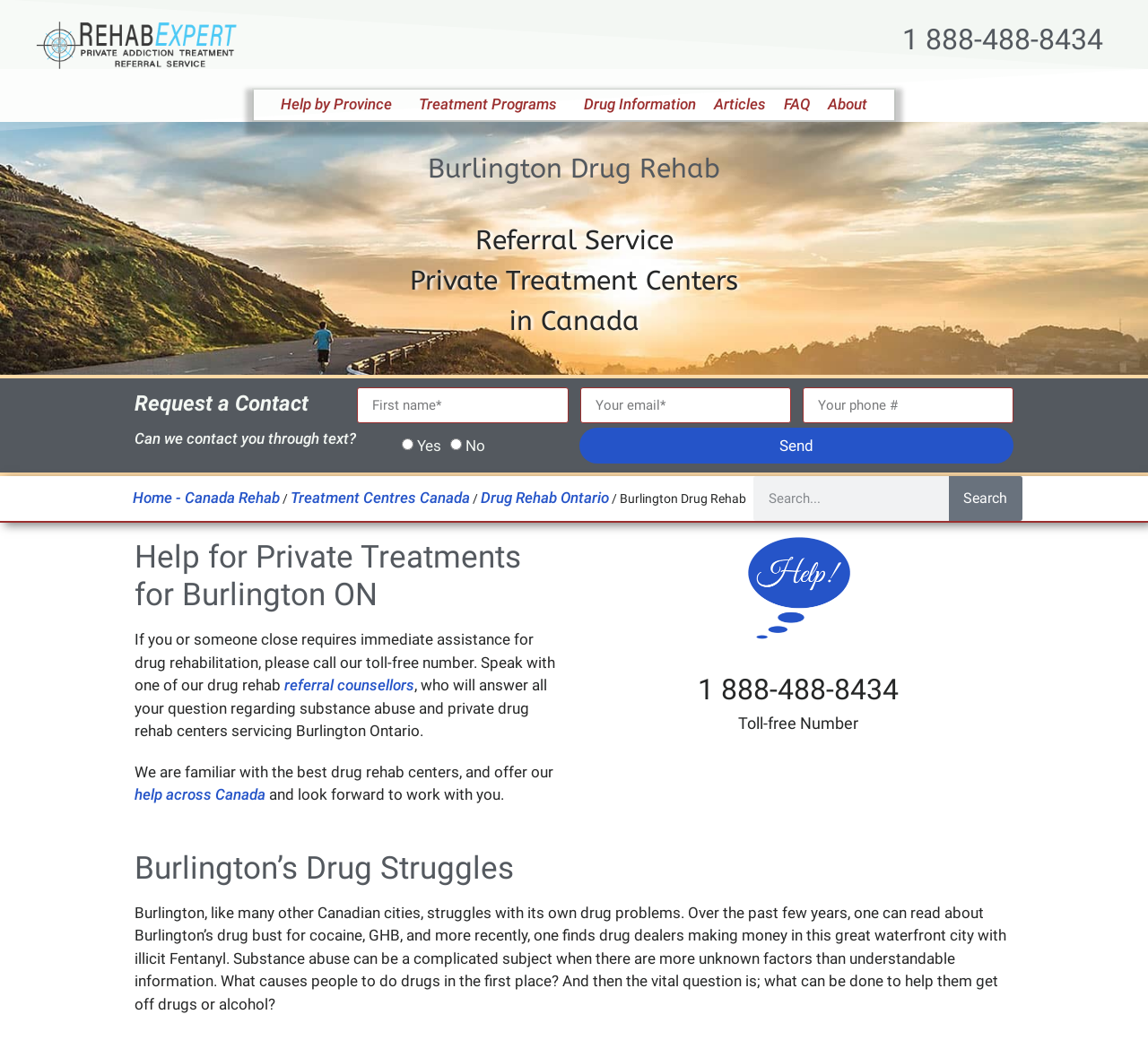Generate a comprehensive description of the contents of the webpage.

The webpage is about Burlington Drug Rehab, a referral service that helps individuals find affordable private drug rehabilitation centers in Burlington, Ontario, Canada. 

At the top left corner, there is a logo that links to the home page. Next to it, there is a phone number "1 888-488-8434" displayed prominently. 

Below the logo, there are several links to different sections of the website, including "Help by Province", "Treatment Programs", "Drug Information", "Articles", "FAQ", and "About". 

The main content of the webpage starts with a heading "Burlington Drug Rehab" followed by a brief description of the referral service. There is a form on the right side of the page where users can request a contact by filling in their first name, email, and phone number. 

Below the form, there is a section that explains the service provided by the referral counsellors, who can answer questions about substance abuse and private drug rehab centers in Burlington, Ontario. 

On the right side of the page, there is a search bar where users can search for specific topics. 

Further down the page, there is a section that discusses the drug problems in Burlington, including drug busts and the struggles with substance abuse. The text provides some information about the complexities of drug addiction and the importance of finding help. 

Throughout the page, there are several calls to action, including a toll-free number "1 888-488-8434" and a "Send" button to submit the contact form. There are also several links to other relevant pages on the website.